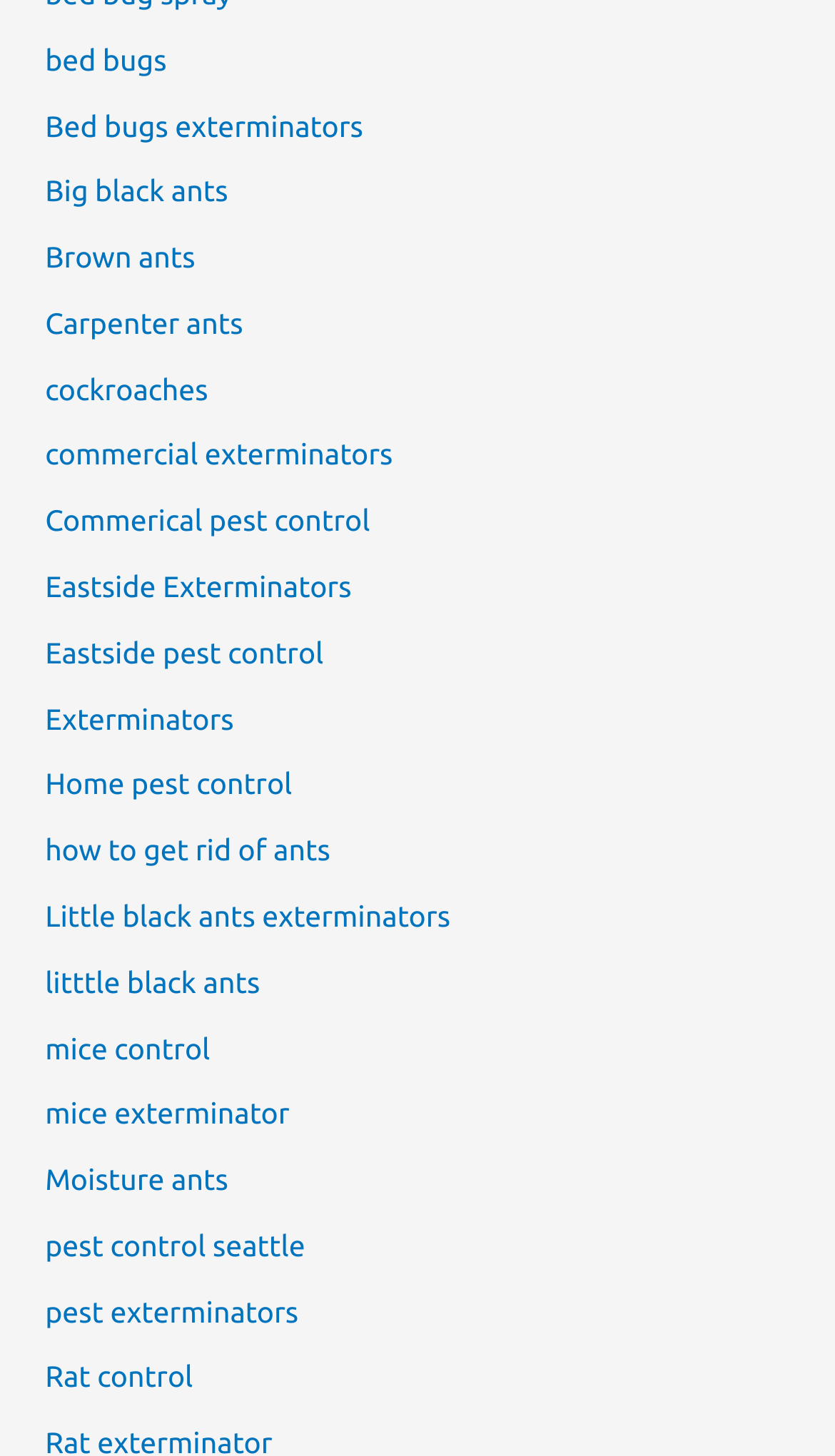Please identify the bounding box coordinates of the clickable element to fulfill the following instruction: "Explore commercial pest control options". The coordinates should be four float numbers between 0 and 1, i.e., [left, top, right, bottom].

[0.054, 0.346, 0.443, 0.369]